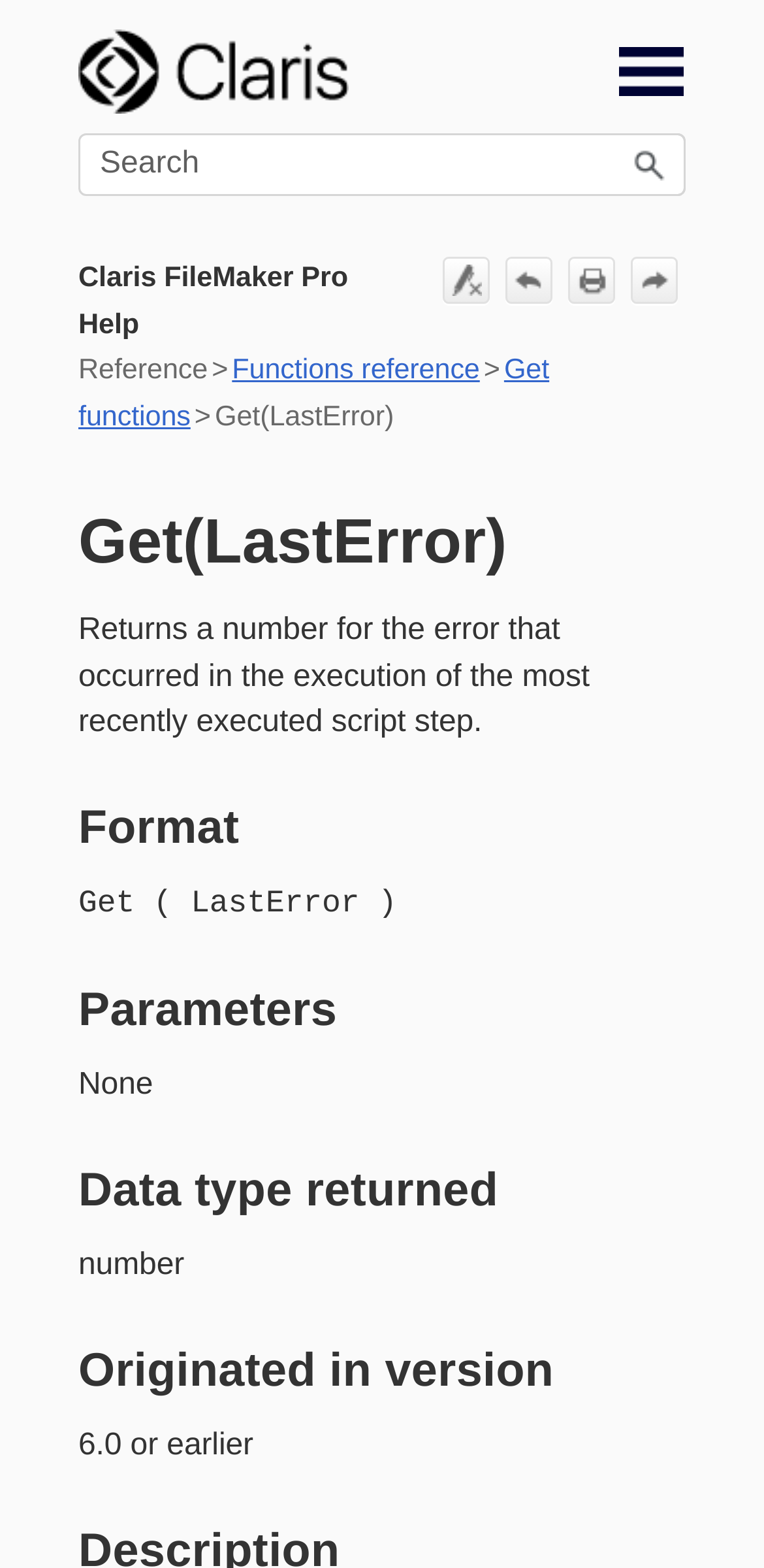Refer to the image and provide a thorough answer to this question:
What is the data type returned by the 'Get(LastError)' function?

According to the webpage, the 'Get(LastError)' function returns a number, which is indicated in the 'Data type returned' section.